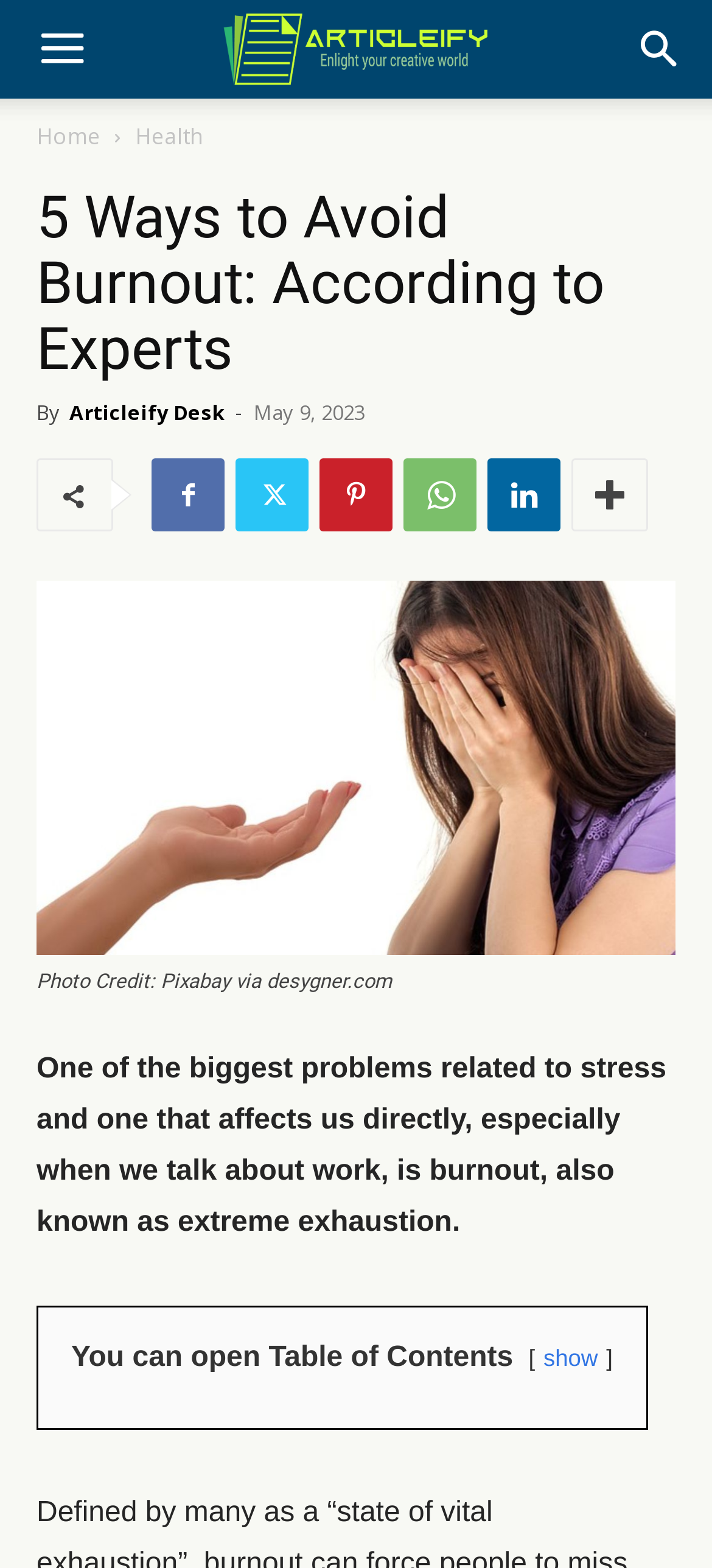Please examine the image and answer the question with a detailed explanation:
What is the main image about?

The main image is about 'How to Avoid Burnout', as indicated by the link text 'How to Avoid Burnout' and the image description.